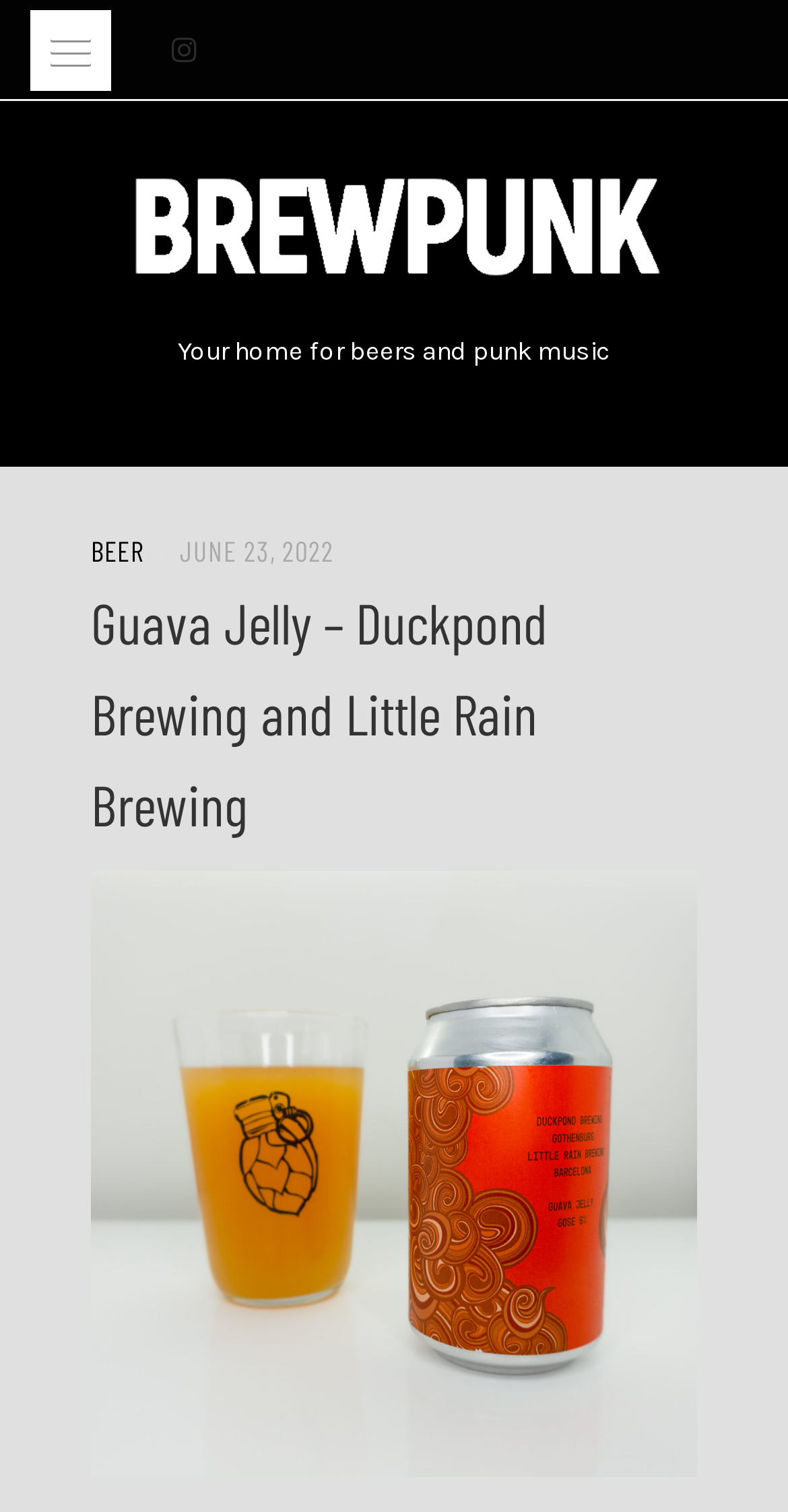Articulate a complete and detailed caption of the webpage elements.

The webpage is about Guava Jelly, a fruited Gose beer collaboration between Duckpond Brewing and Little Rain Brewing. At the top left corner, there is a main menu navigation button. Below it, there is a link to an unknown destination. 

To the right of the main menu, there is a heading that reads "Your home for beers and punk music". Underneath this heading, there are three elements aligned horizontally: a link to "BEER", a static text "/" separator, and a time element displaying "JUNE 23, 2022". 

Further down, there is a heading that displays the title of the beer, "Guava Jelly – Duckpond Brewing and Little Rain Brewing". Below this heading, there is a large image of the beer, "Guava Jelly", which takes up most of the width of the page.